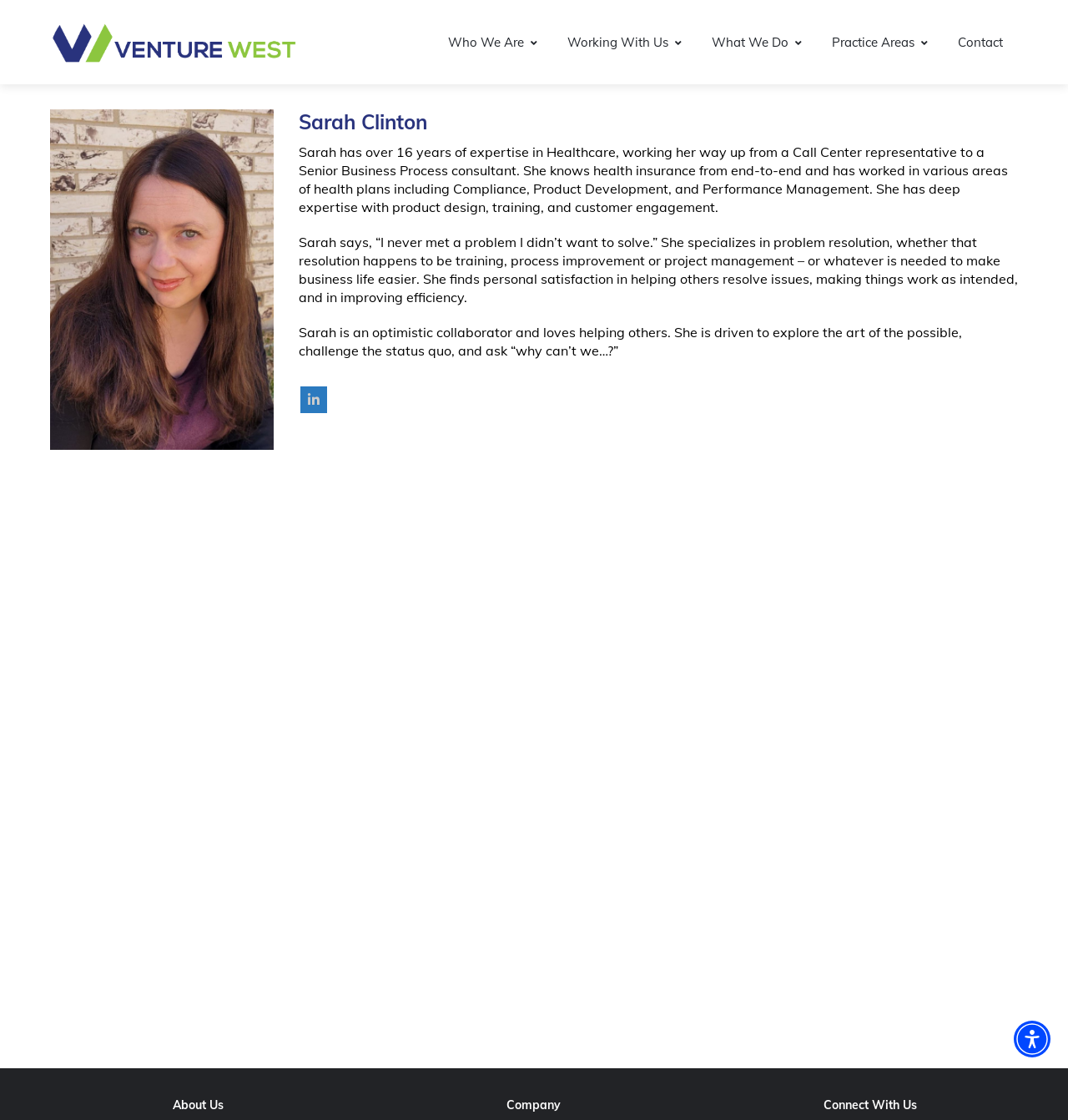Provide a brief response to the question below using one word or phrase:
What is the color of the Venture West Group logo?

Unknown